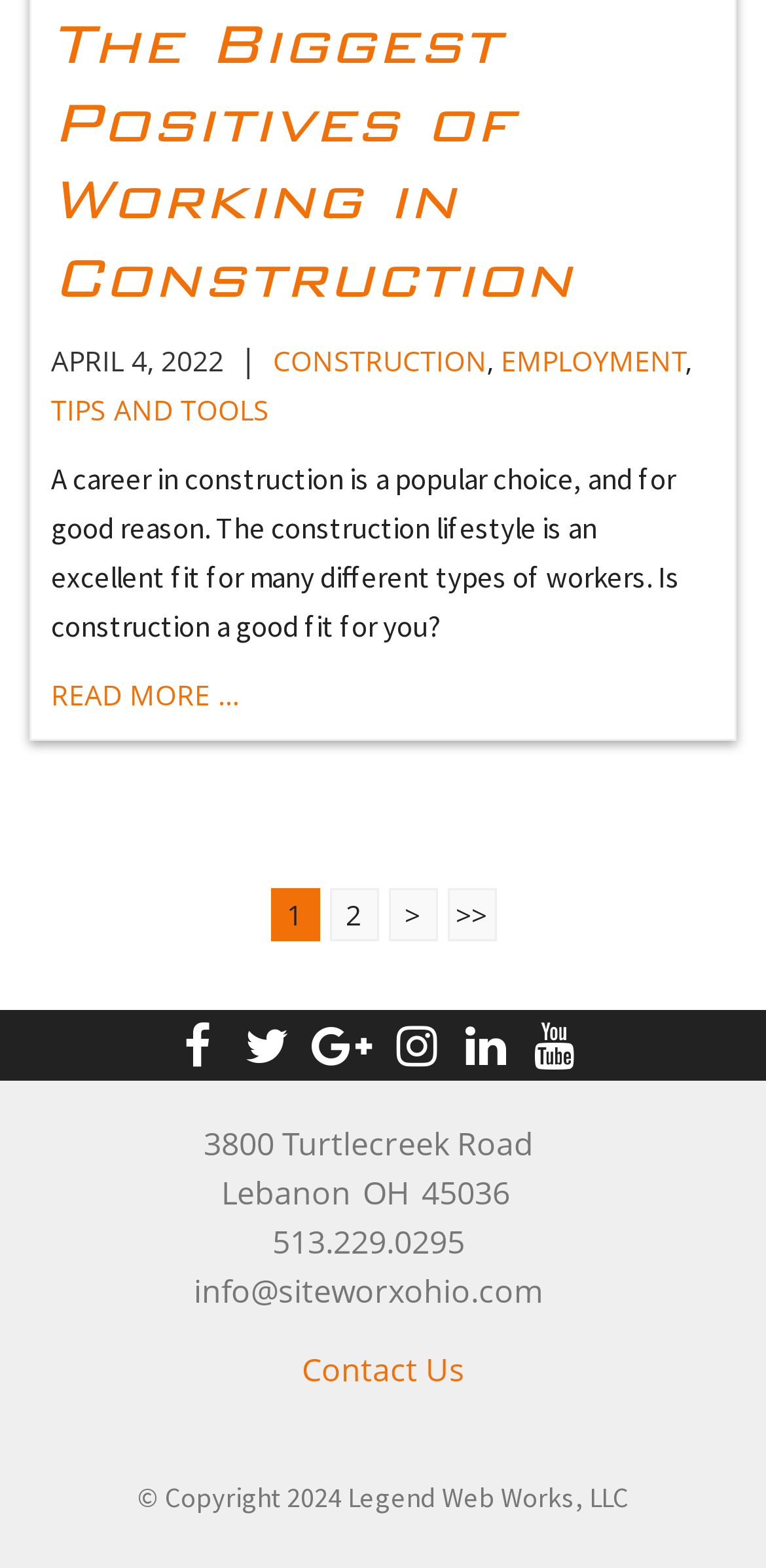What social media platforms does the company have?
Provide a one-word or short-phrase answer based on the image.

Facebook, Twitter, Google+, Instagram, LinkedIn, YouTube